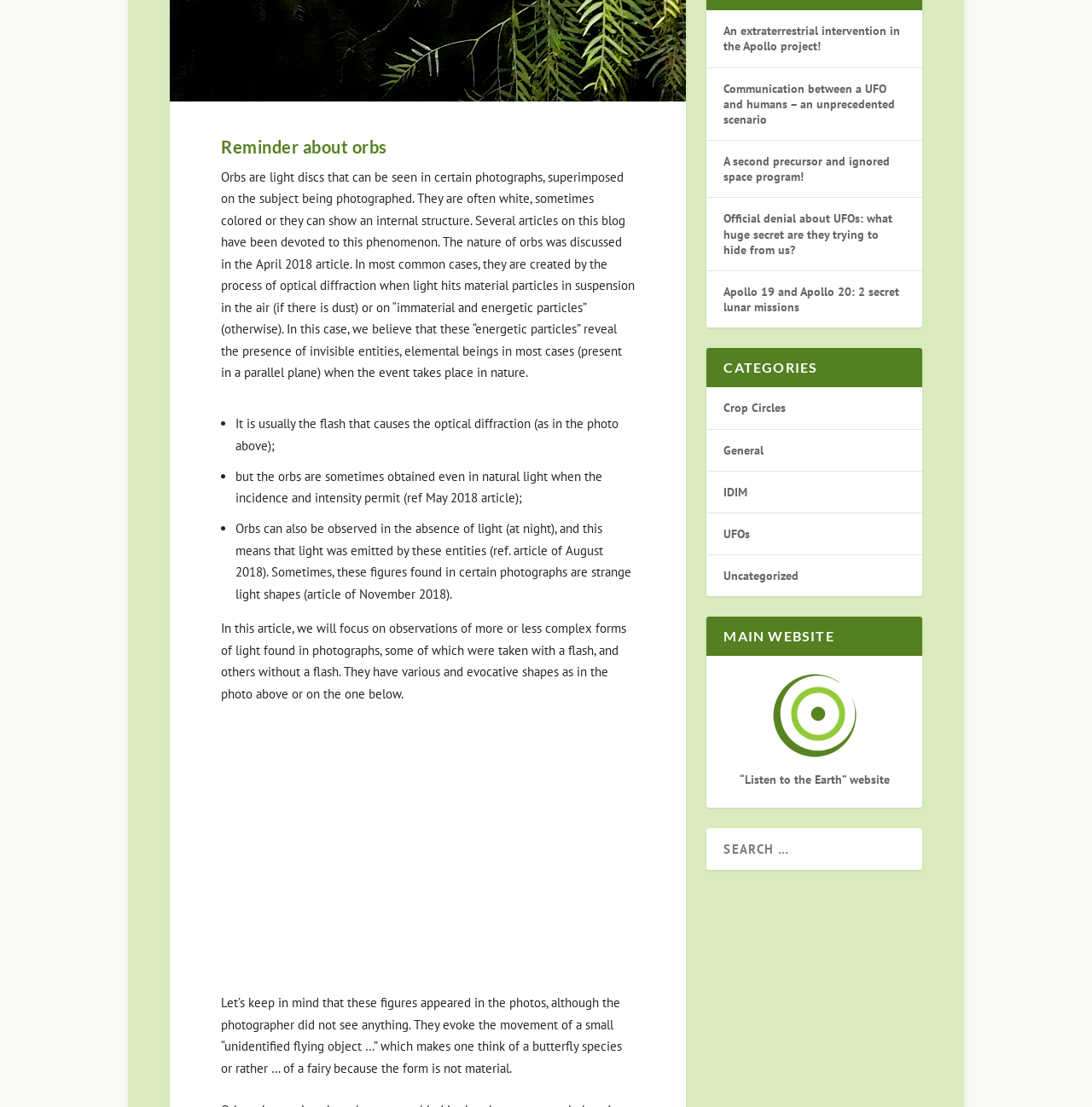Locate the bounding box coordinates of the UI element described by: "name="s" placeholder="Search …"". Provide the coordinates as four float numbers between 0 and 1, formatted as [left, top, right, bottom].

[0.647, 0.802, 0.845, 0.84]